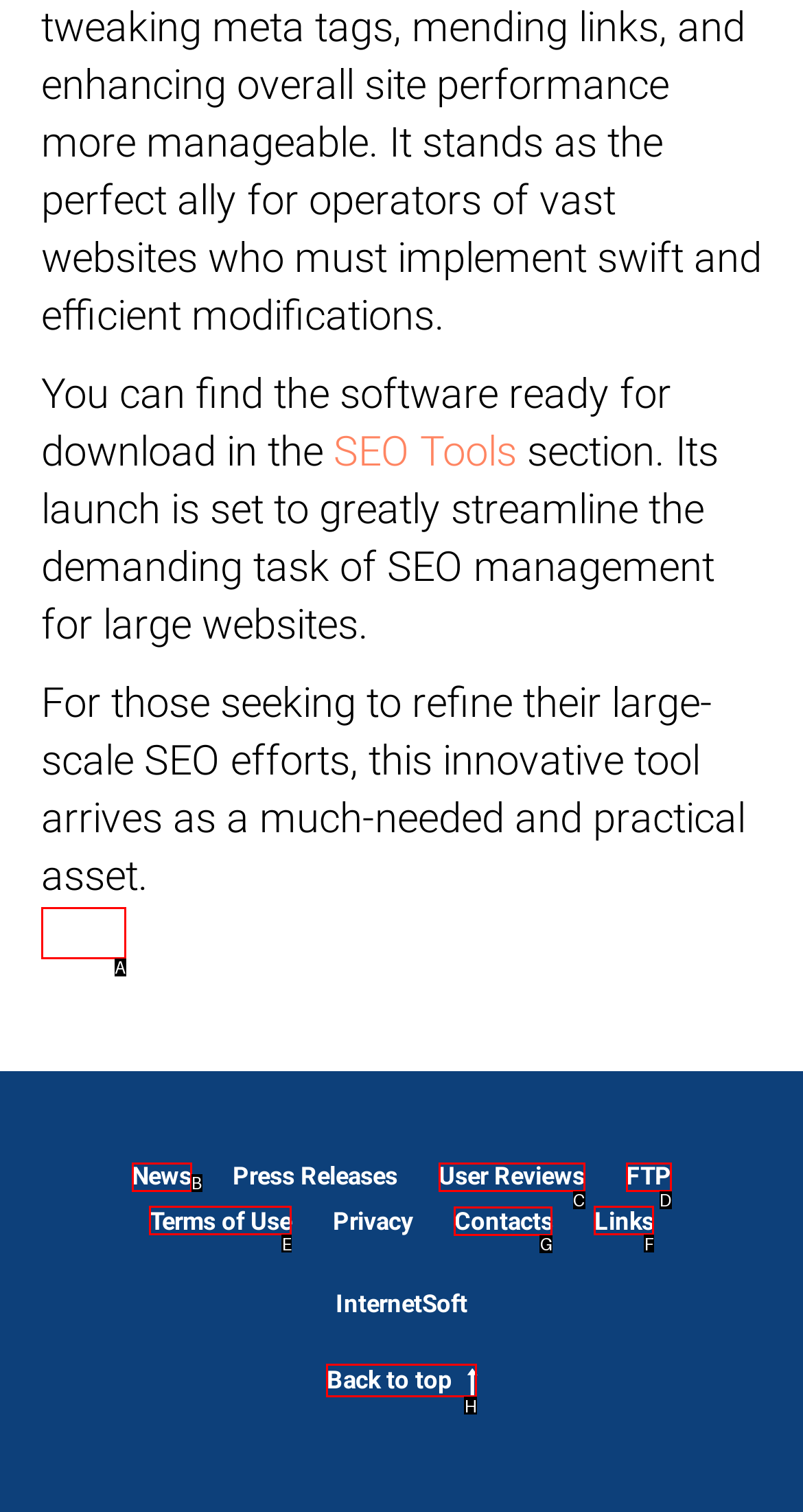Choose the HTML element you need to click to achieve the following task: Click Contacts
Respond with the letter of the selected option from the given choices directly.

G